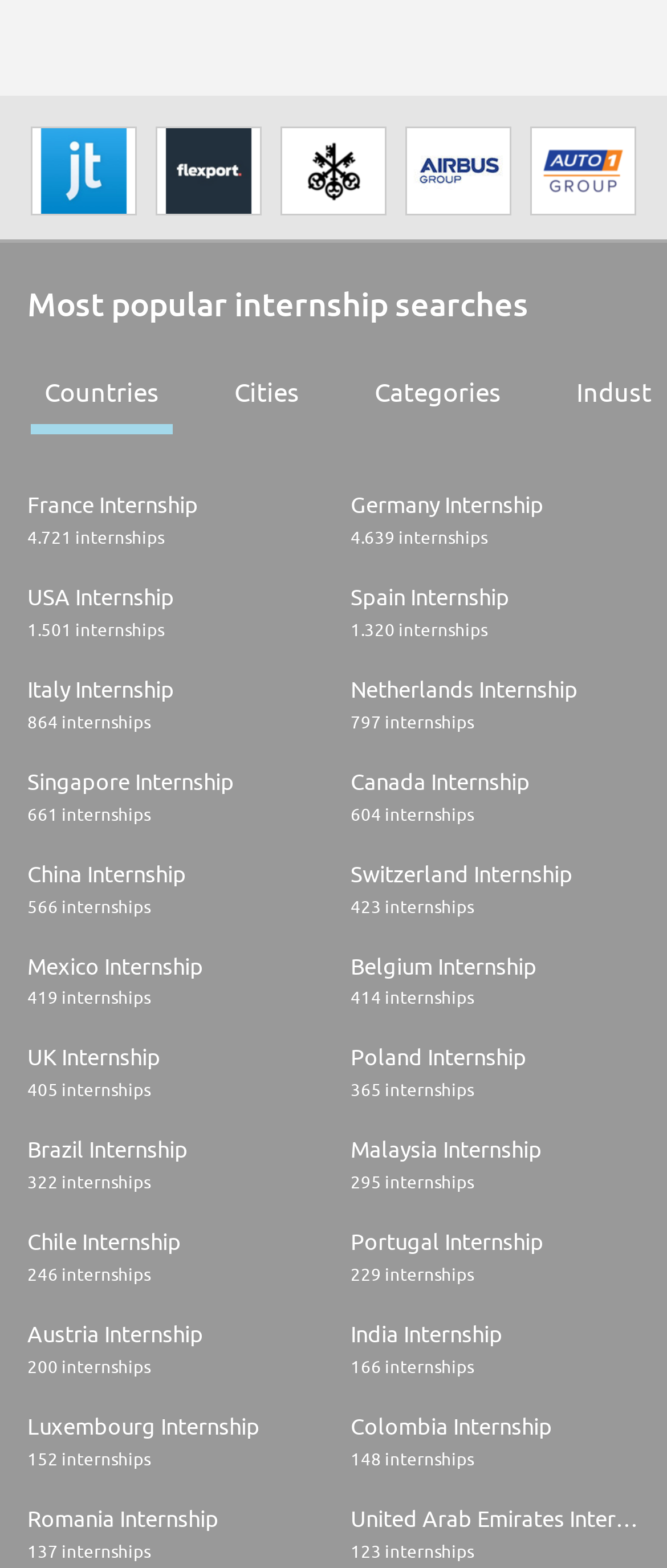Please identify the bounding box coordinates of the element on the webpage that should be clicked to follow this instruction: "Explore internships in the Netherlands". The bounding box coordinates should be given as four float numbers between 0 and 1, formatted as [left, top, right, bottom].

[0.515, 0.426, 0.979, 0.476]